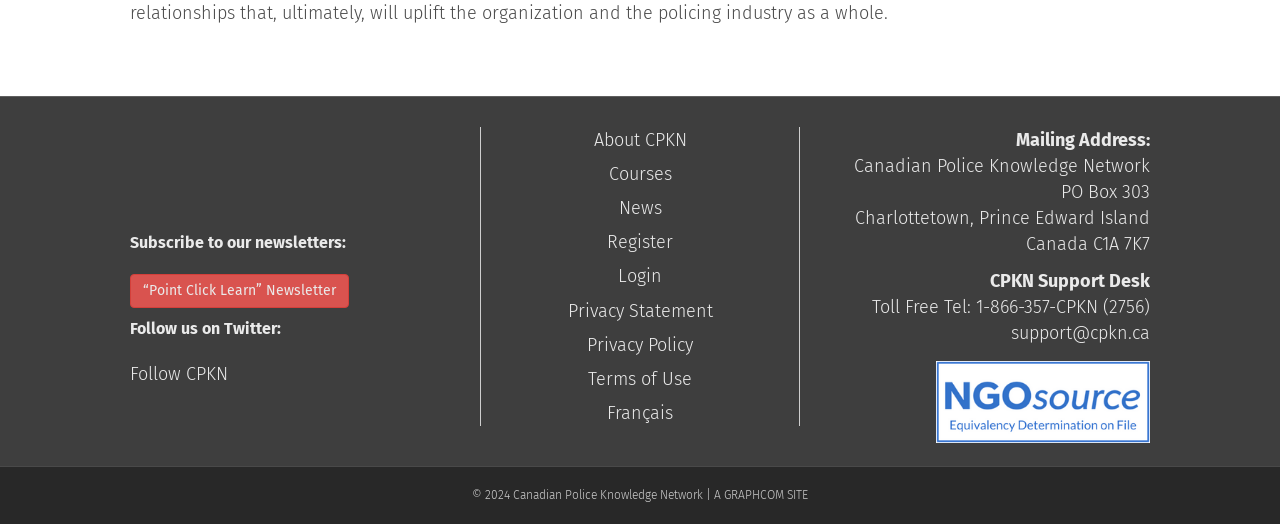Refer to the screenshot and answer the following question in detail:
What is the mailing address of Canadian Police Knowledge Network?

I found the answer by looking at the StaticText elements with the mailing address information, which are children of the complementary element with the StaticText 'Mailing Address:'.